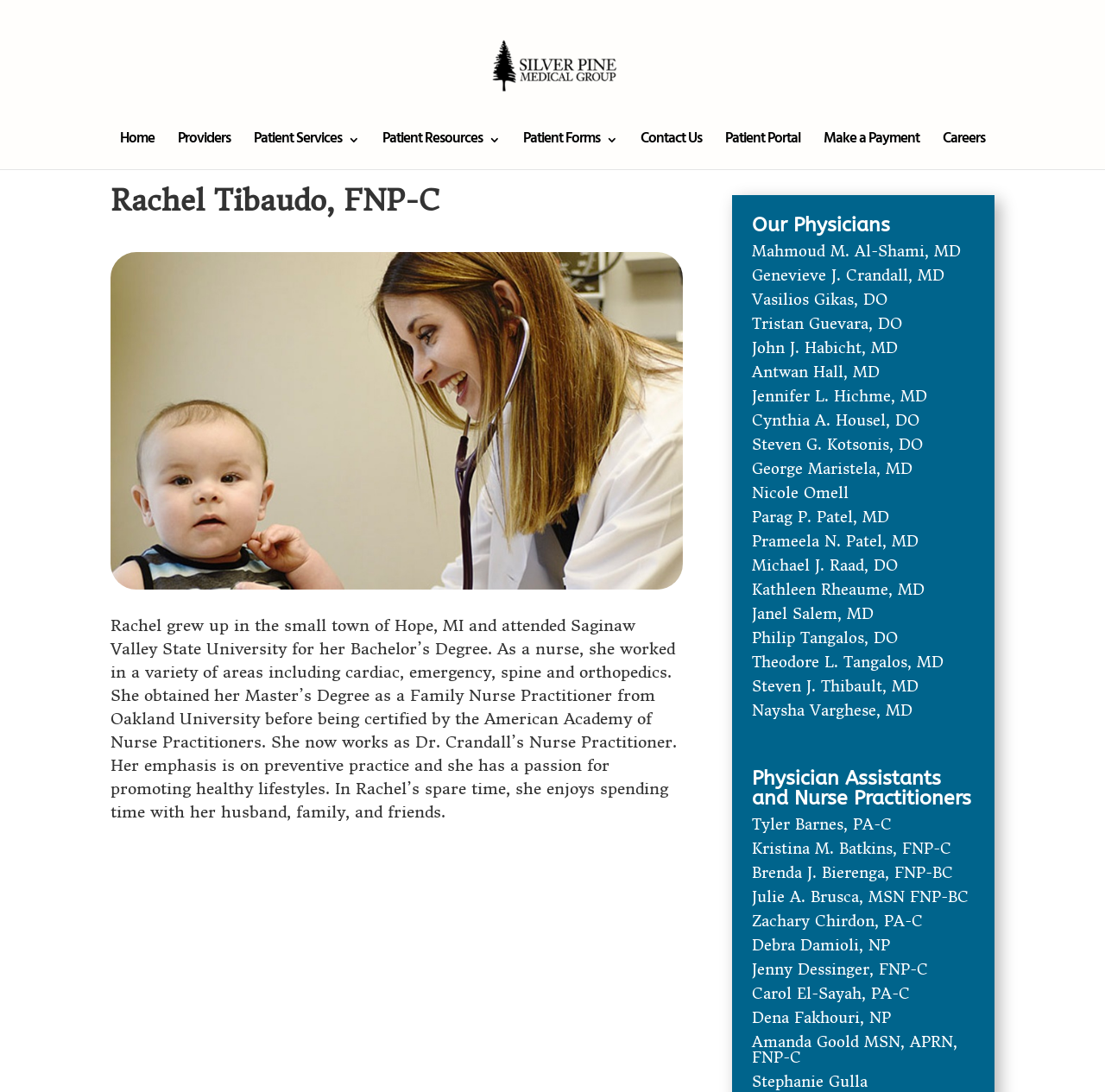How many links are present in the top navigation bar?
Using the information from the image, answer the question thoroughly.

By counting the number of links in the top navigation bar, we can see that there are 8 links present, including 'Home', 'Providers', 'Patient Services', 'Patient Forms', 'Contact Us', 'Patient Portal', 'Make a Payment', and 'Careers'.